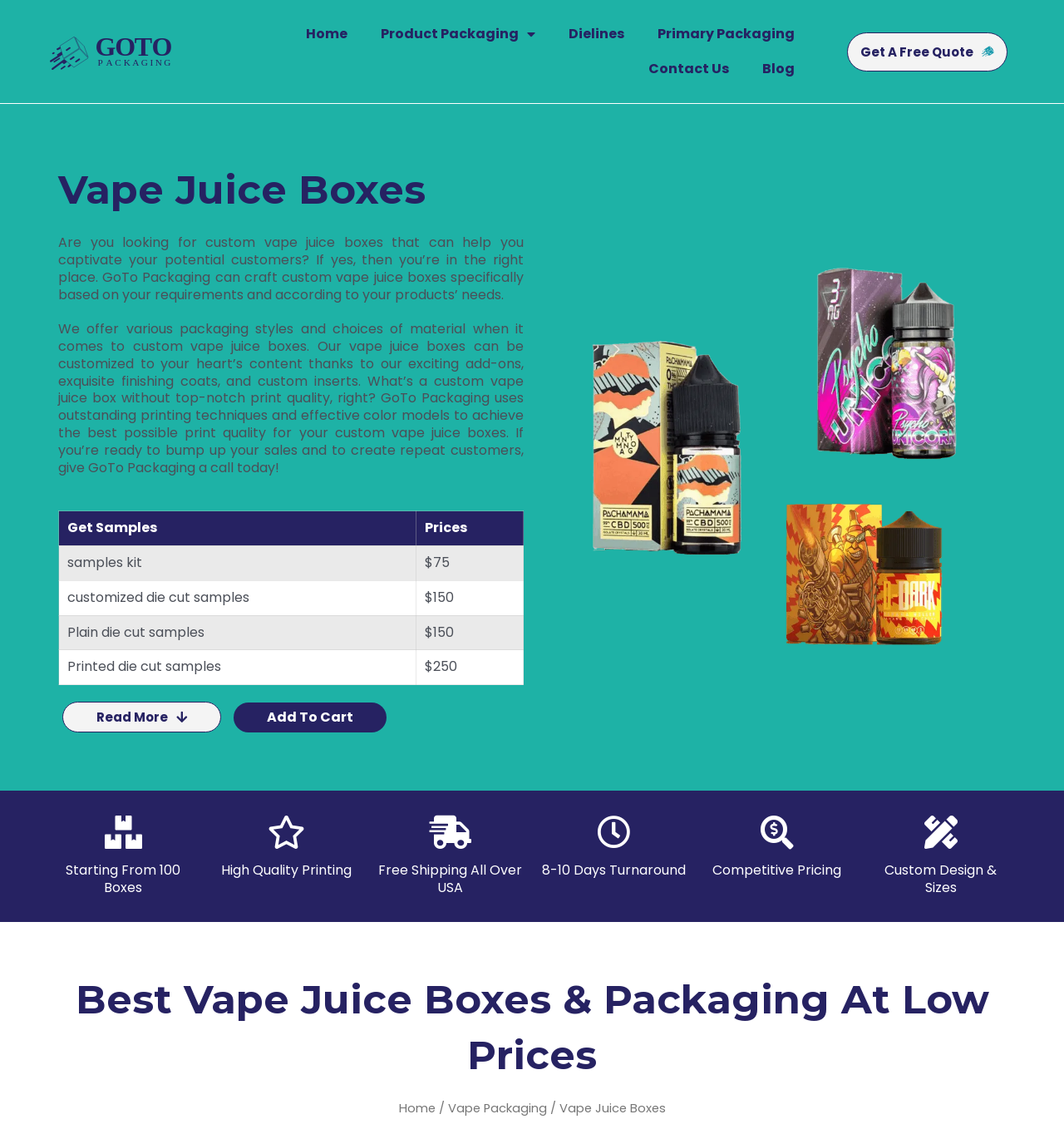Please locate and generate the primary heading on this webpage.

Vape Juice Boxes